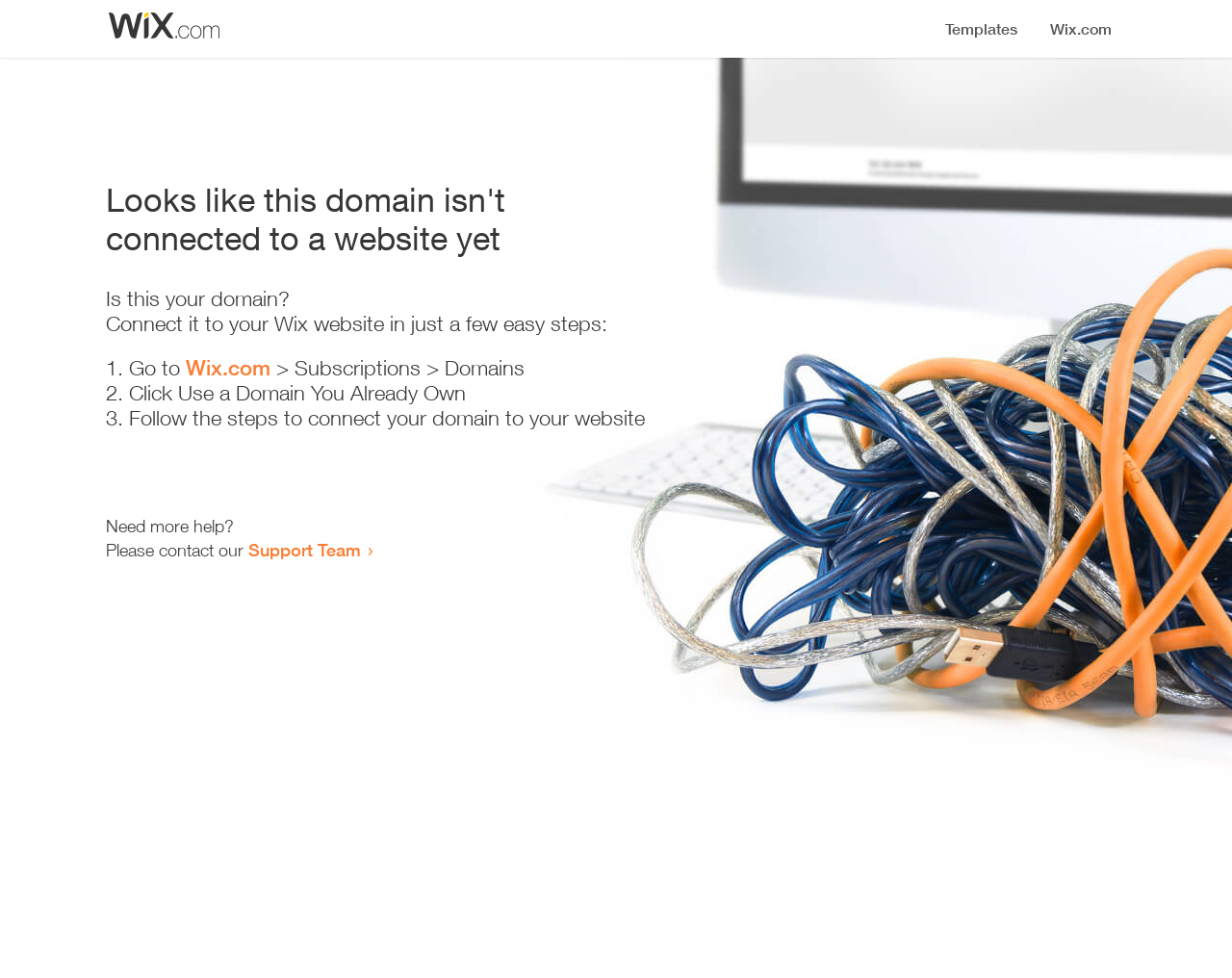Please determine the primary heading and provide its text.

Looks like this domain isn't
connected to a website yet